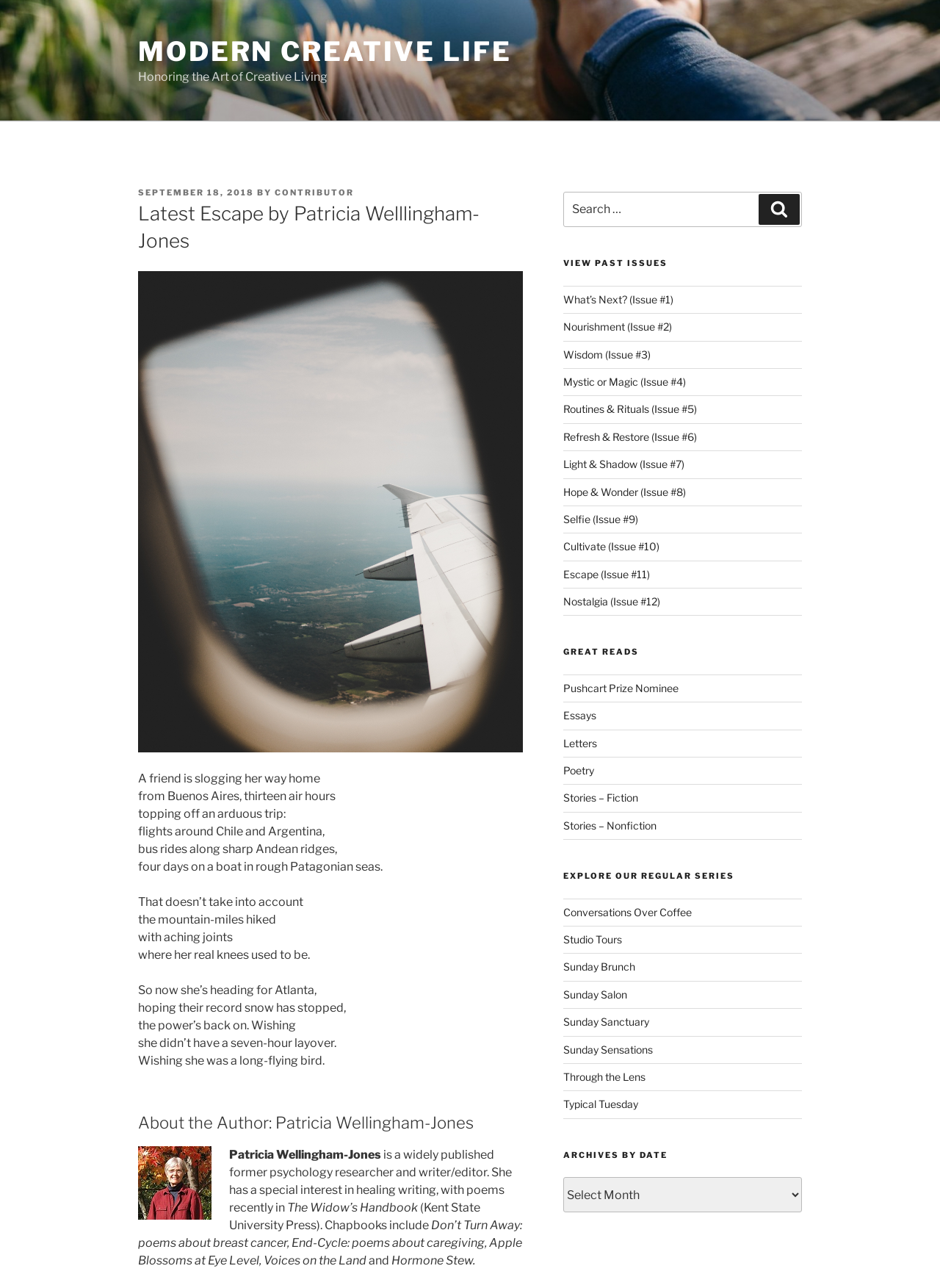Can you locate the main headline on this webpage and provide its text content?

Latest Escape by Patricia Welllingham-Jones